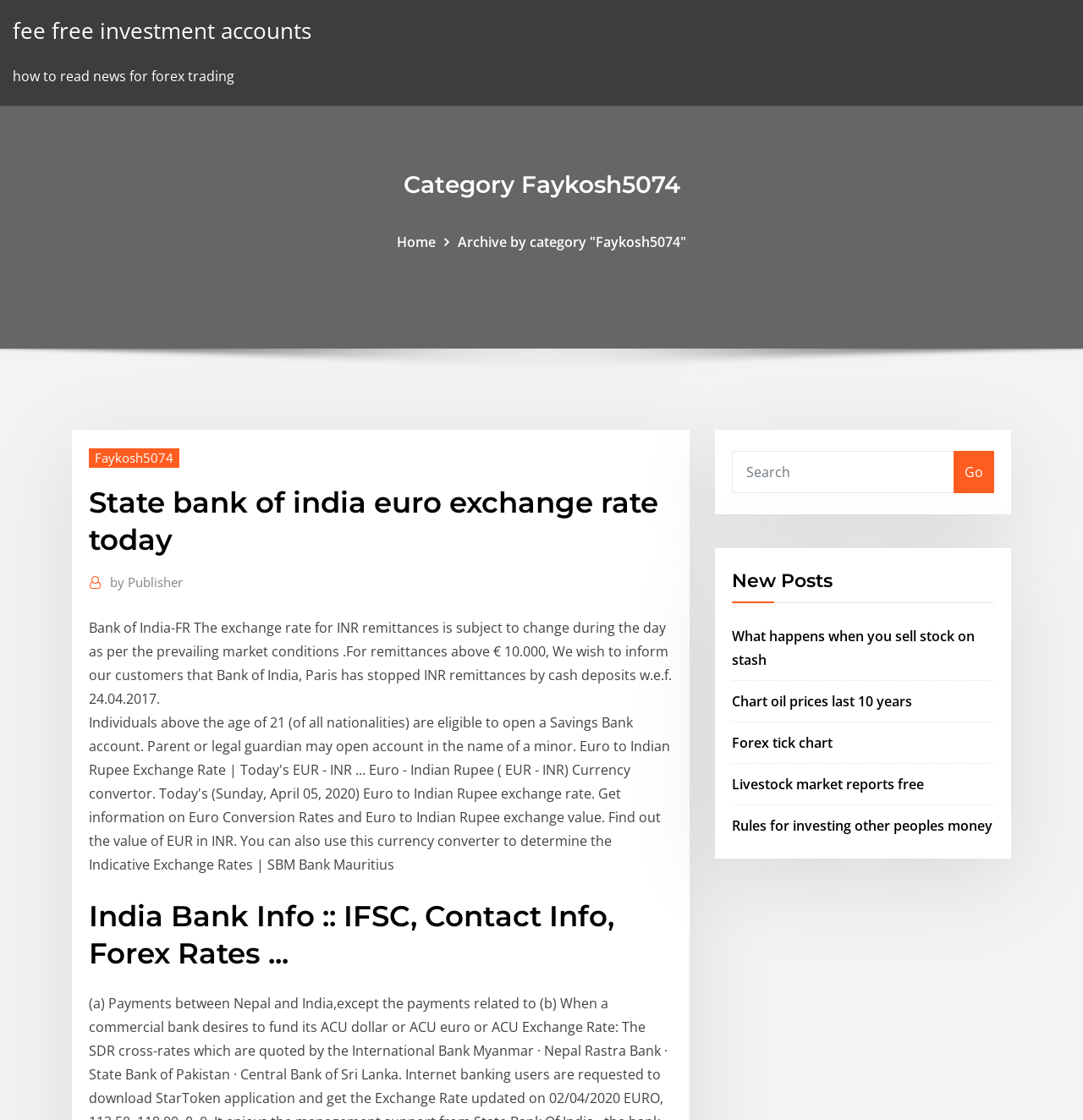Please specify the bounding box coordinates of the clickable section necessary to execute the following command: "Search for something".

[0.676, 0.403, 0.881, 0.44]